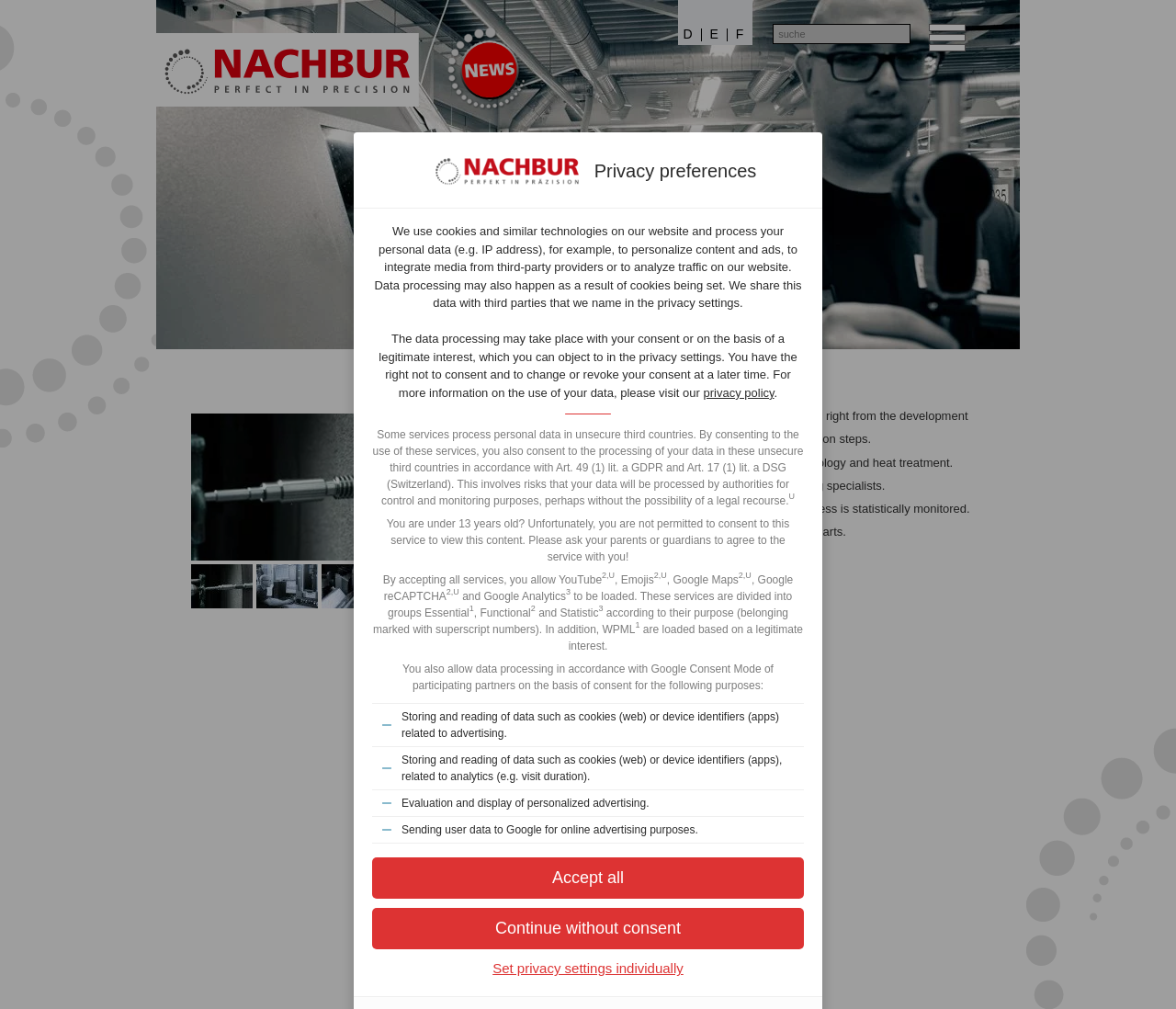Using the webpage screenshot and the element description parent_node: D E F, determine the bounding box coordinates. Specify the coordinates in the format (top-left x, top-left y, bottom-right x, bottom-right y) with values ranging from 0 to 1.

[0.133, 0.061, 0.356, 0.075]